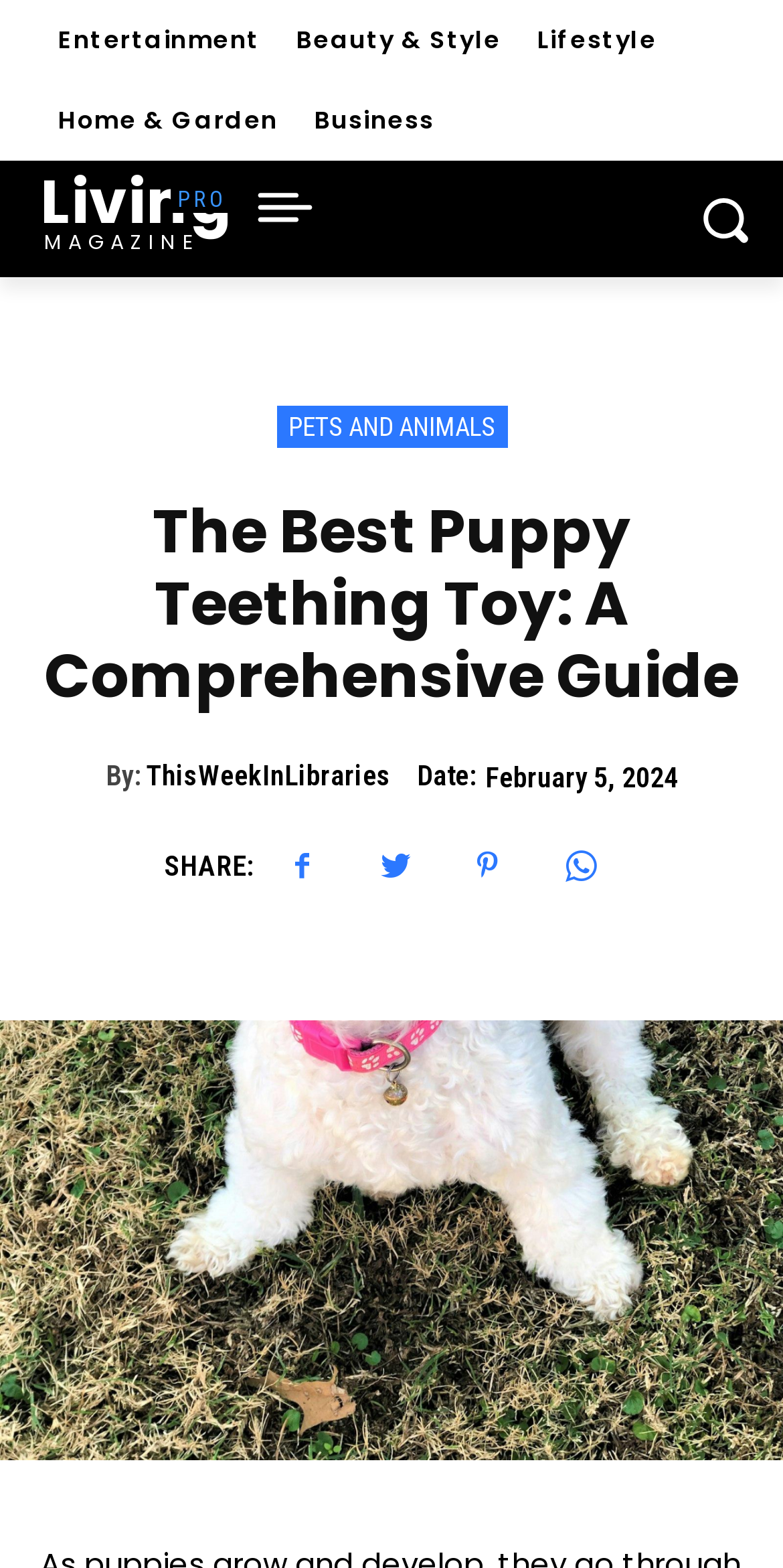Please find the main title text of this webpage.

The Best Puppy Teething Toy: A Comprehensive Guide